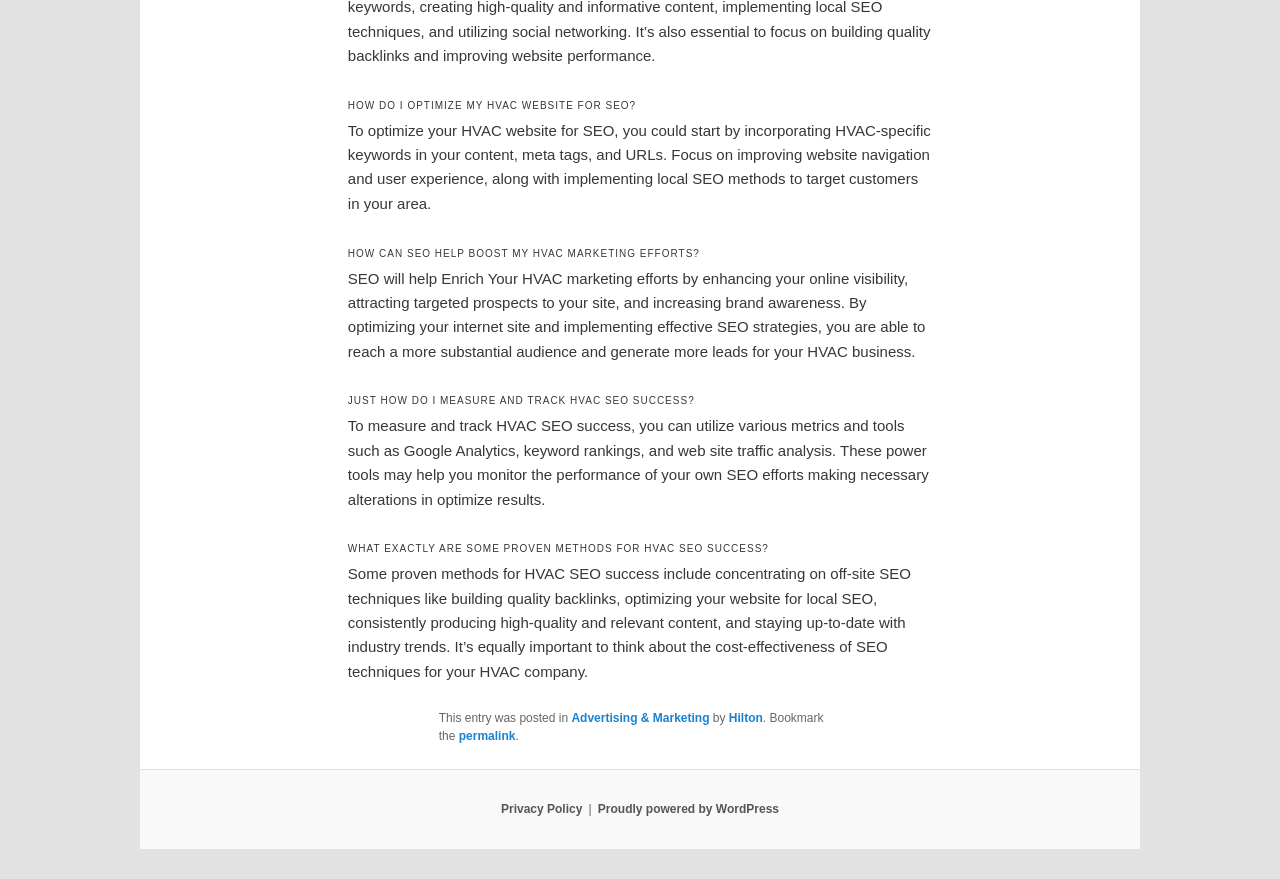What platform is the website built on?
Answer the question with detailed information derived from the image.

The website is built on WordPress, as indicated by the text 'Proudly powered by WordPress' in the footer section.